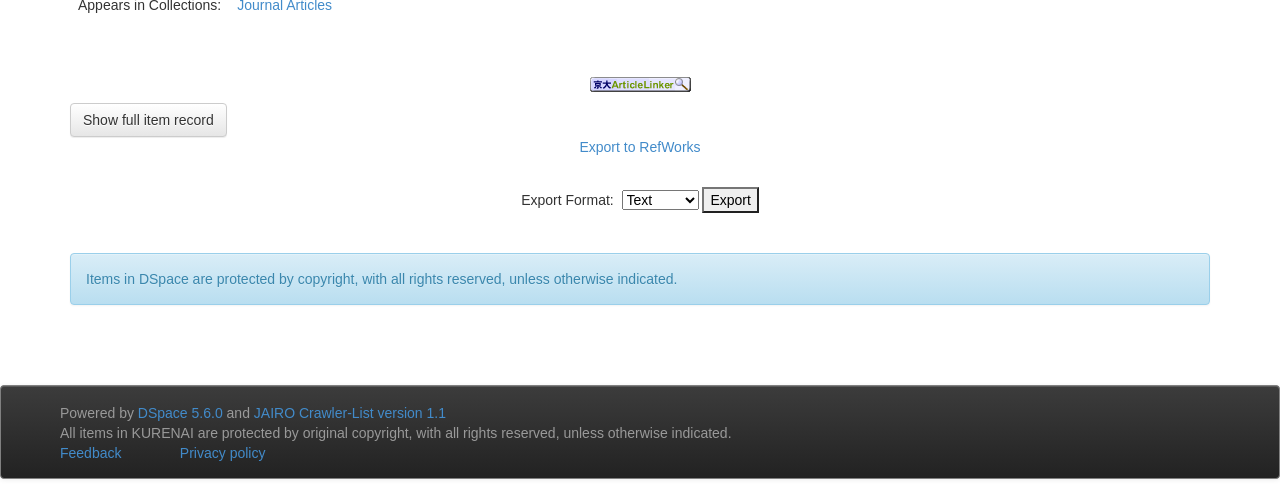Identify the bounding box coordinates necessary to click and complete the given instruction: "Click Export".

[0.549, 0.375, 0.593, 0.427]